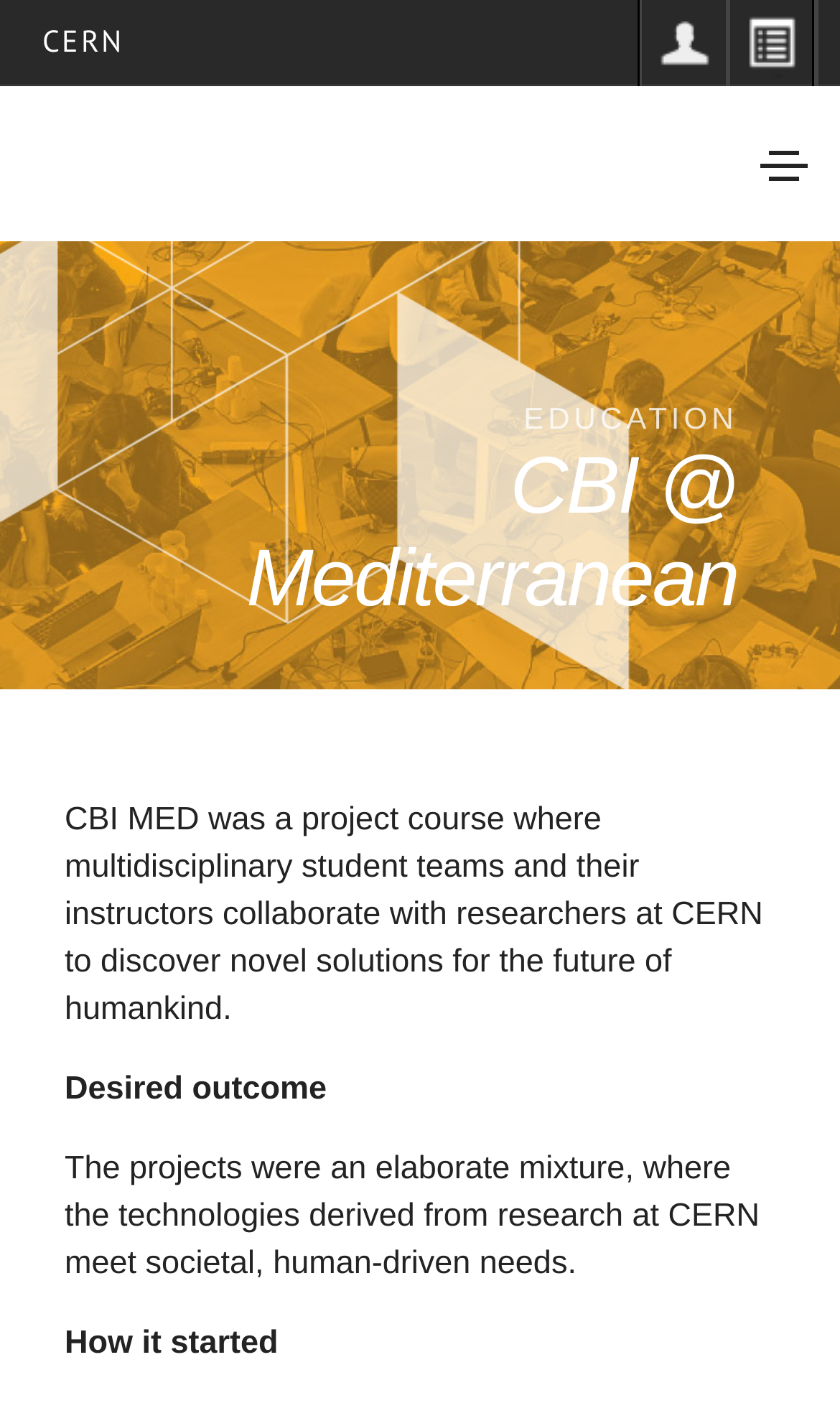Give the bounding box coordinates for this UI element: "Madoka - Distant Memories". The coordinates should be four float numbers between 0 and 1, arranged as [left, top, right, bottom].

None